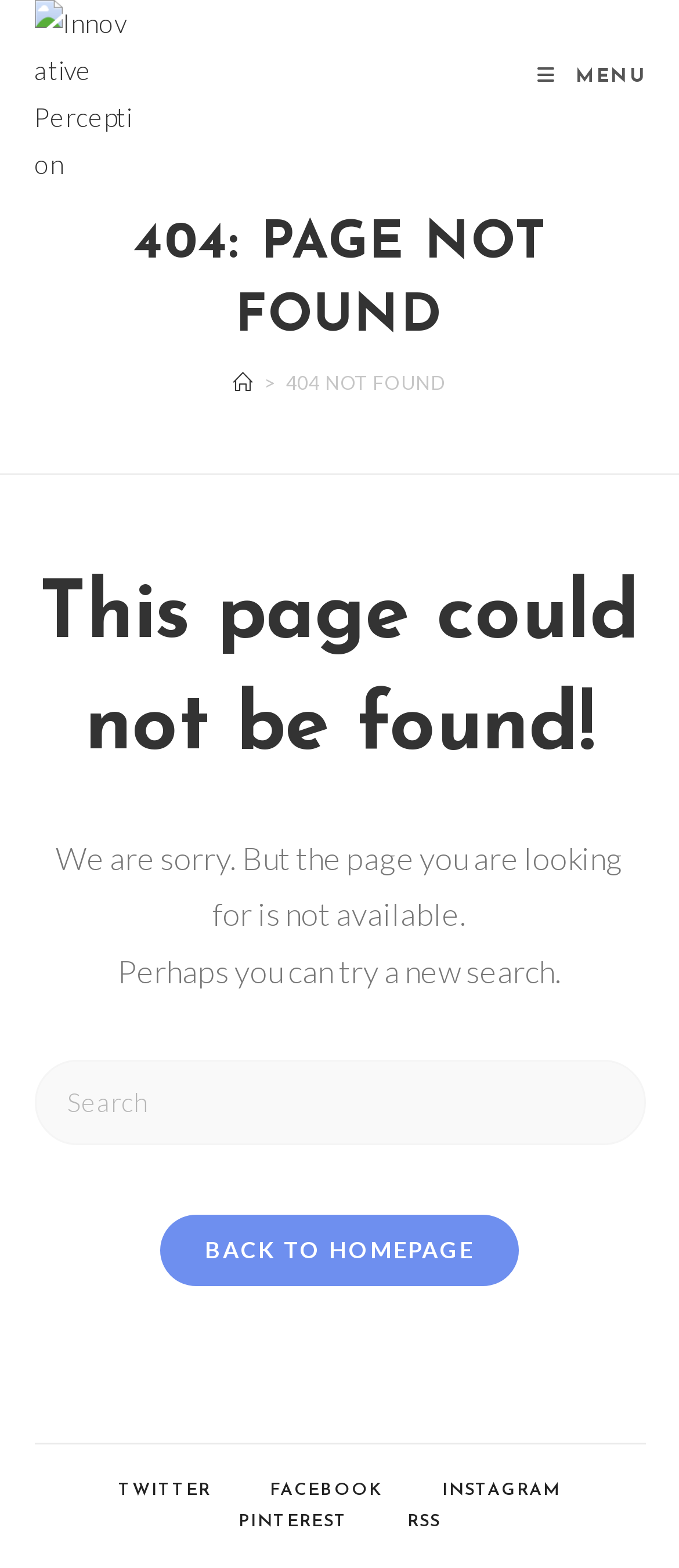What is the current page status?
Using the visual information, reply with a single word or short phrase.

Page not found